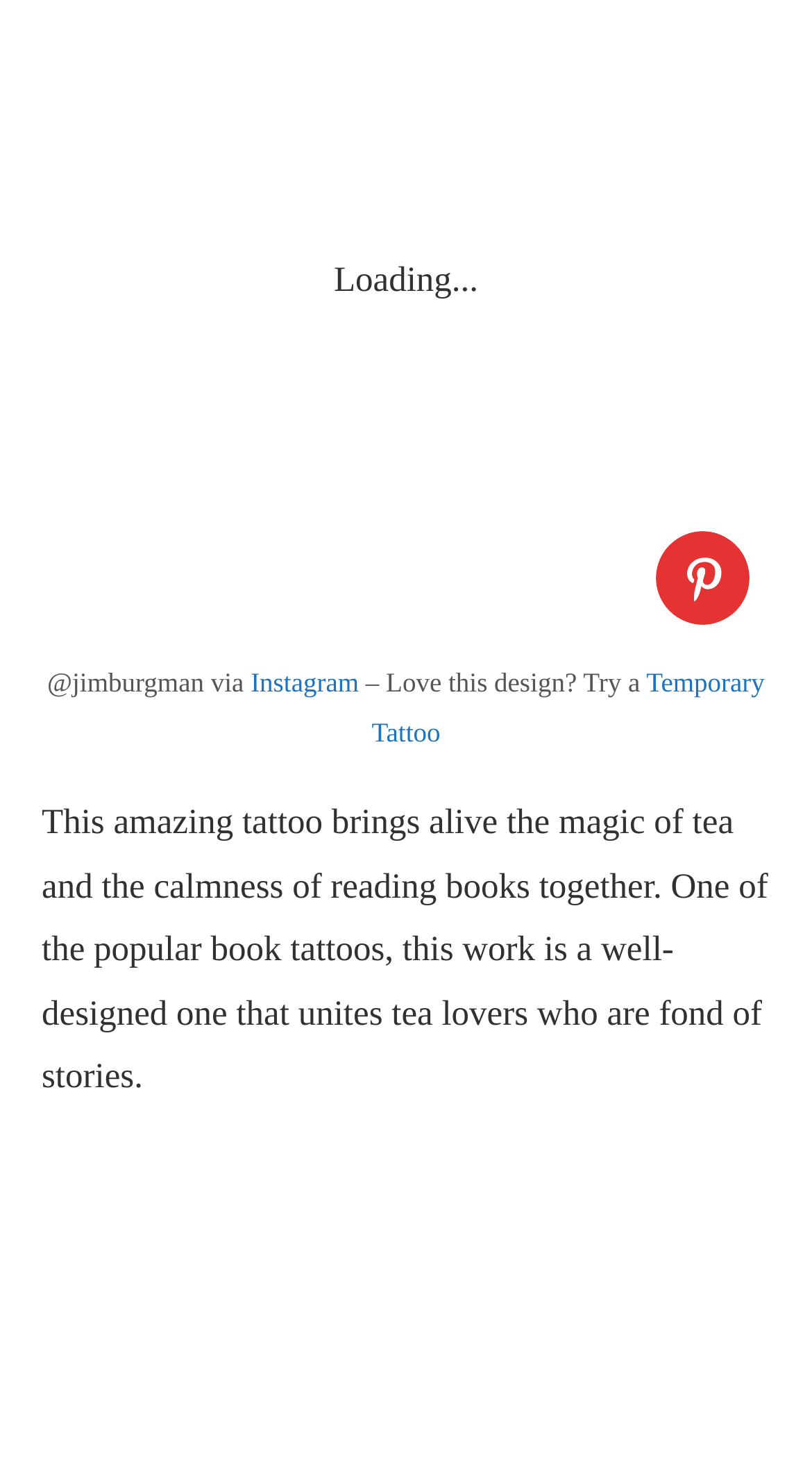From the image, can you give a detailed response to the question below:
What is the content of the first static text element?

The first static text element contains the text 'Loading...', which is likely a loading message or a placeholder text.